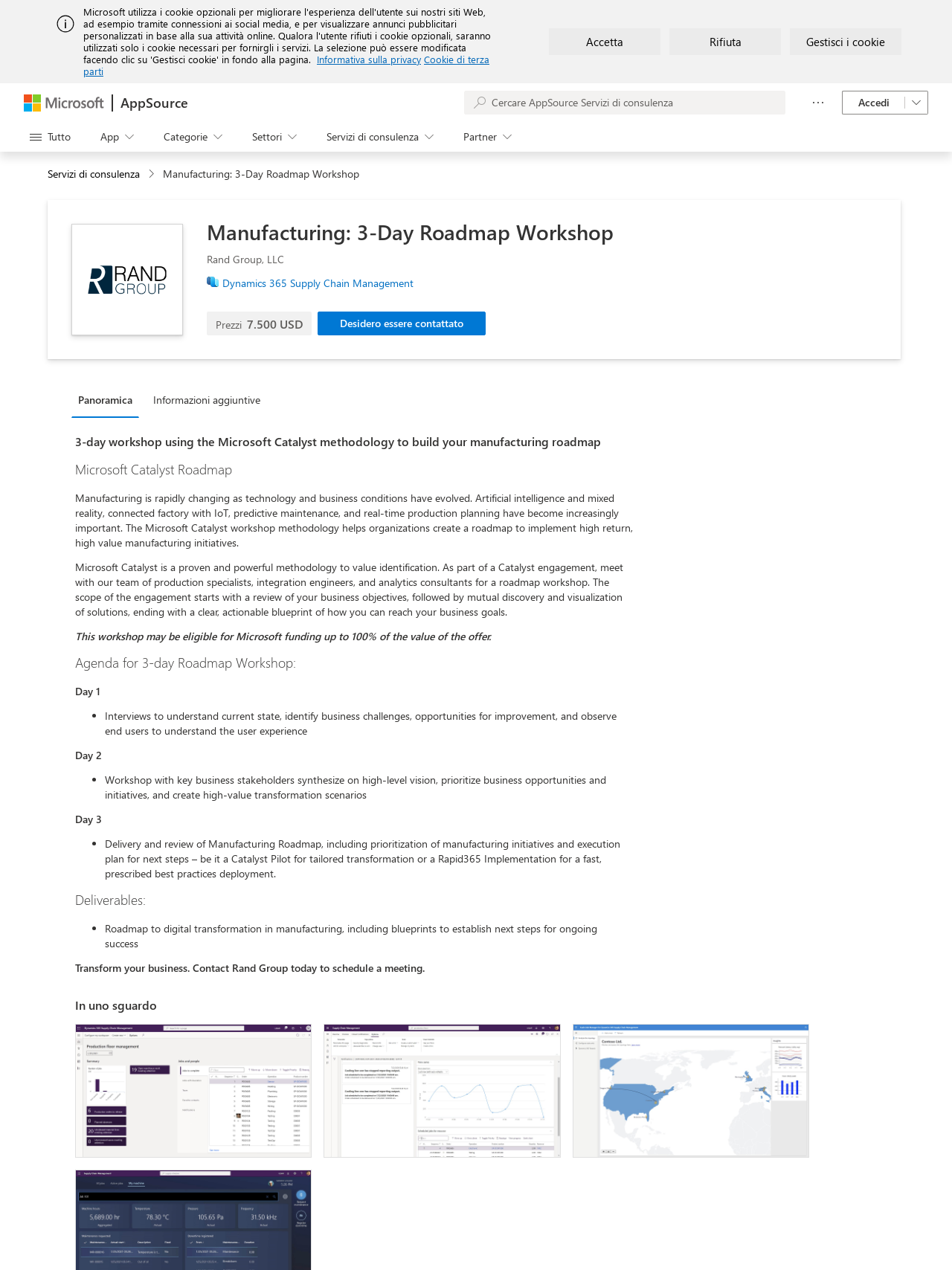Determine the bounding box coordinates for the area that should be clicked to carry out the following instruction: "Search for AppSource services".

[0.488, 0.071, 0.825, 0.09]